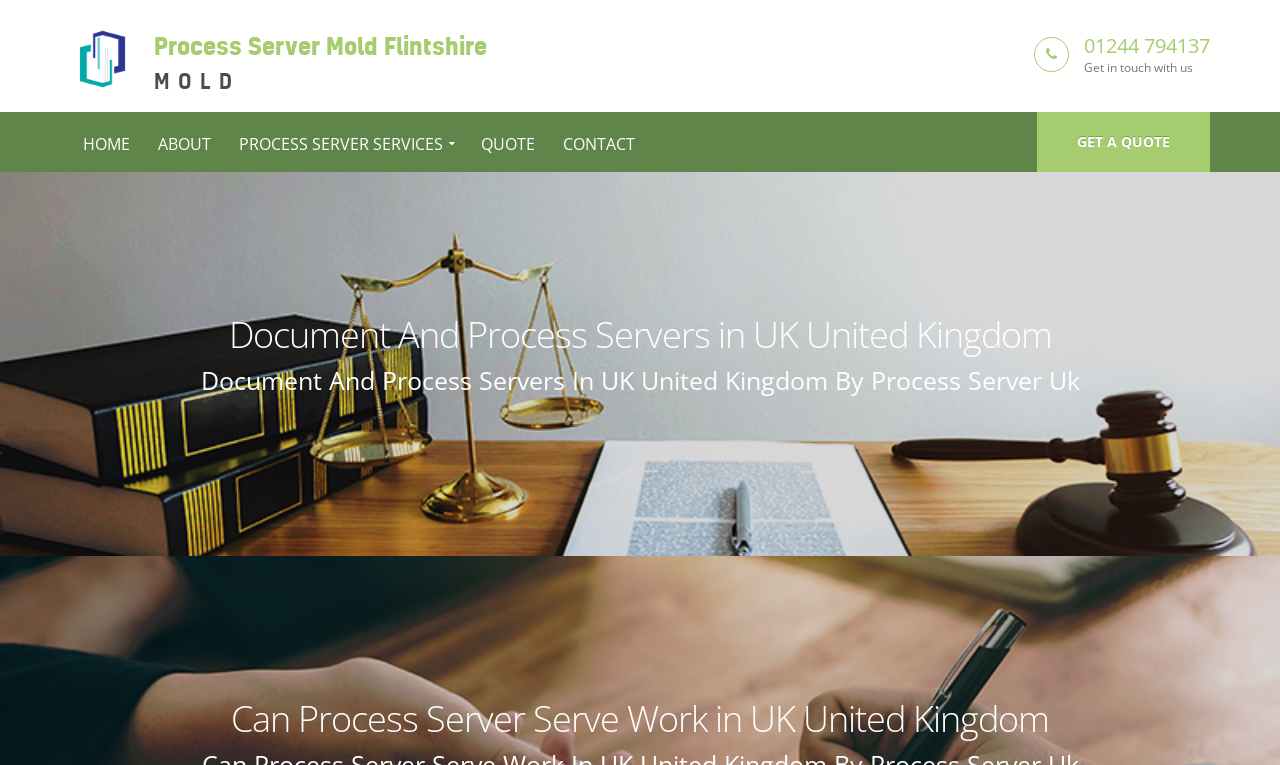Reply to the question with a single word or phrase:
What is the call-to-action button in the middle of the webpage?

GET A QUOTE